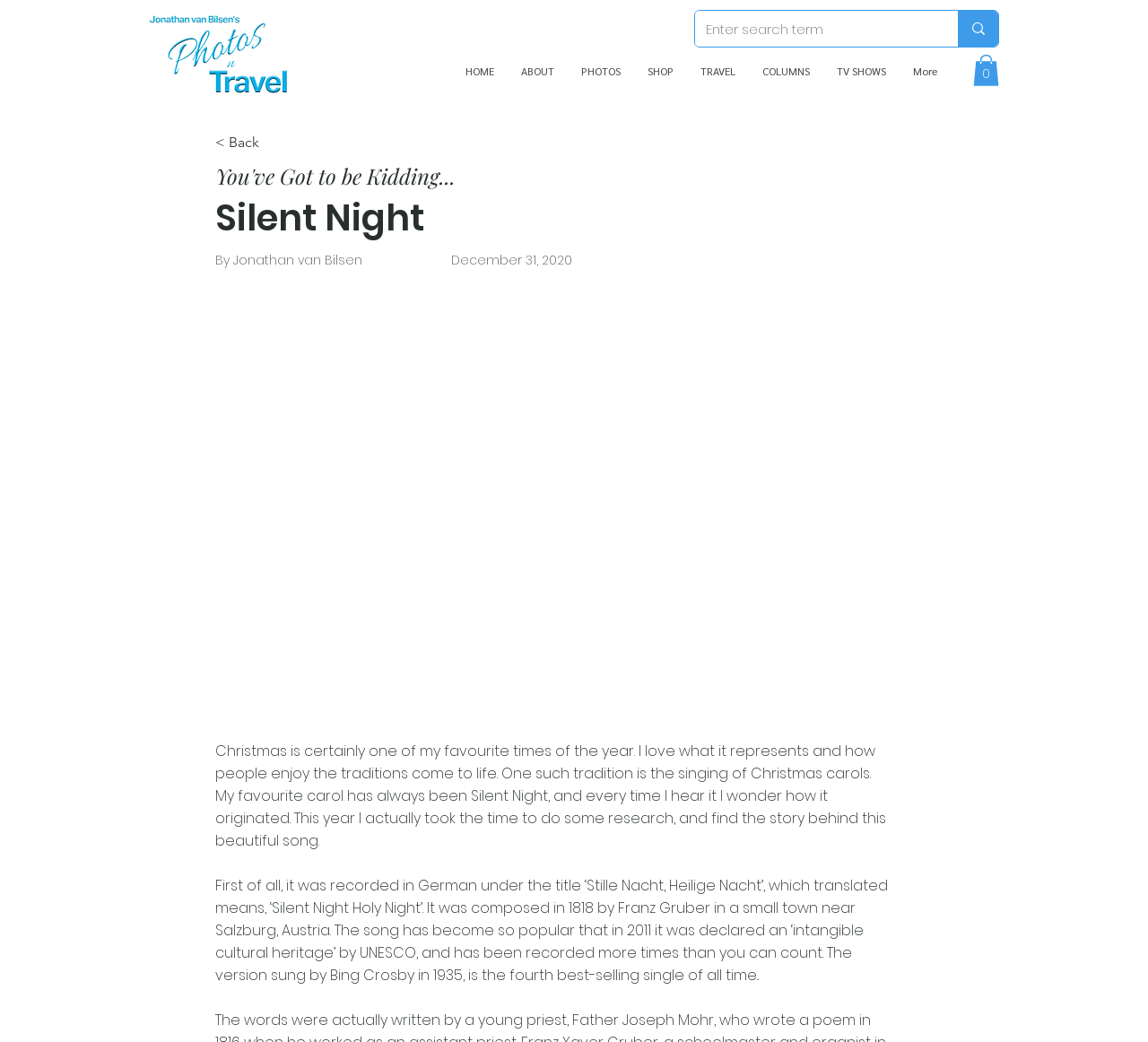Identify the bounding box coordinates of the specific part of the webpage to click to complete this instruction: "View photos".

[0.495, 0.046, 0.552, 0.09]